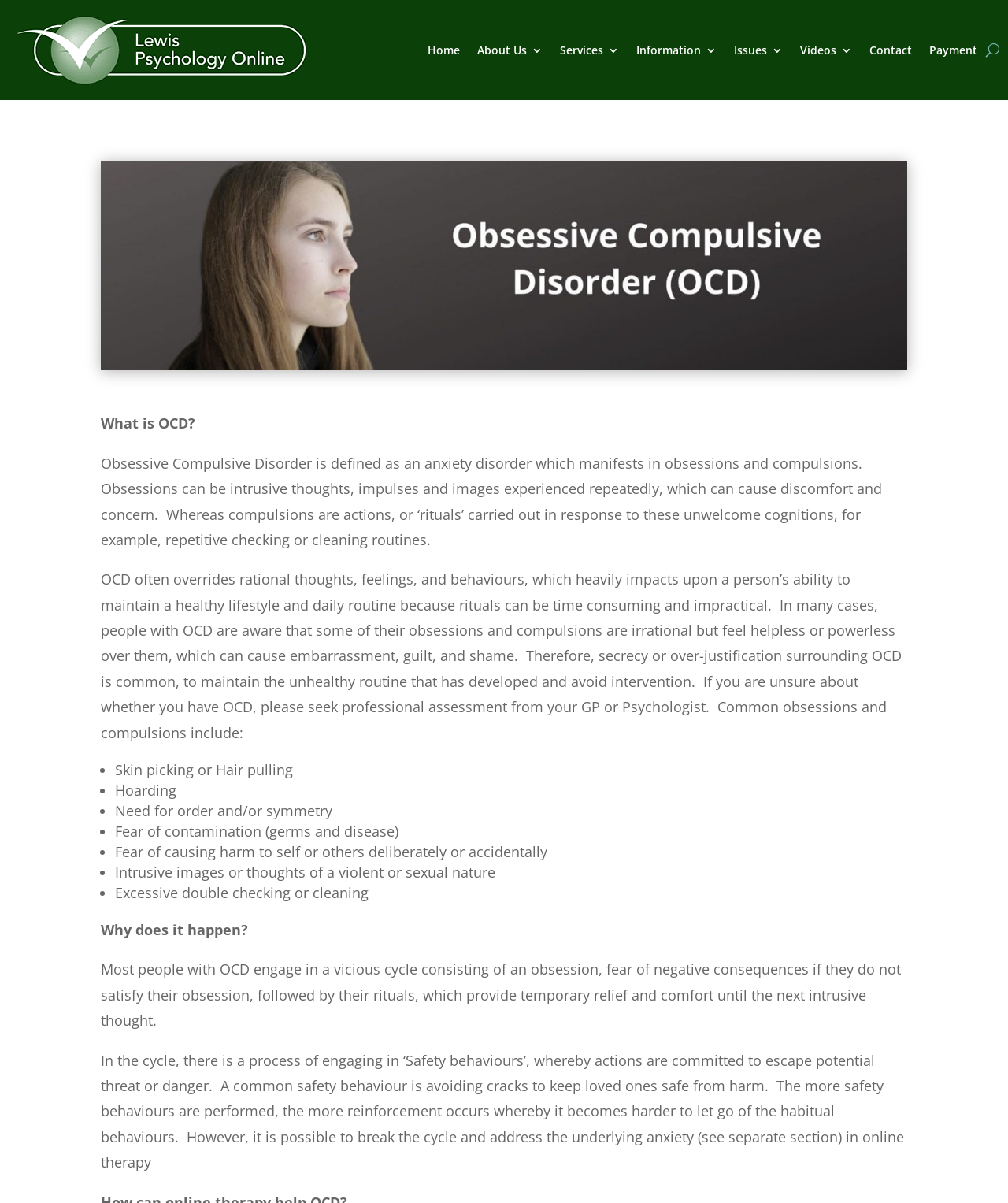Write an exhaustive caption that covers the webpage's main aspects.

This webpage is about Obsessive Compulsive Disorder (OCD) and online therapy services provided by Lewis Psychology. At the top of the page, there is a navigation menu with 7 links: Home, About Us, Services, Information, Issues, Videos, and Contact, followed by a Payment link and a button labeled "U". 

Below the navigation menu, there is a large image related to OCD, taking up most of the width of the page. Underneath the image, there is a section of text that explains what OCD is, its symptoms, and how it affects daily life. The text is divided into several paragraphs, with some blank lines in between.

The first paragraph introduces OCD as an anxiety disorder characterized by obsessions and compulsions. The following paragraphs explain what obsessions and compulsions are, how they can impact daily life, and how people with OCD often feel helpless or powerless over their thoughts and behaviors.

Further down the page, there is a section that lists common obsessions and compulsions, including skin picking, hair pulling, hoarding, and fear of contamination, among others. Each item on the list is preceded by a bullet point.

The next section is titled "Why does it happen?" and explains the cycle of obsession, fear, and ritual that people with OCD often experience. The text describes how this cycle can lead to "safety behaviors" that provide temporary relief but ultimately reinforce the OCD behaviors.

Finally, the page concludes by mentioning the possibility of breaking the cycle and addressing underlying anxiety through online therapy.